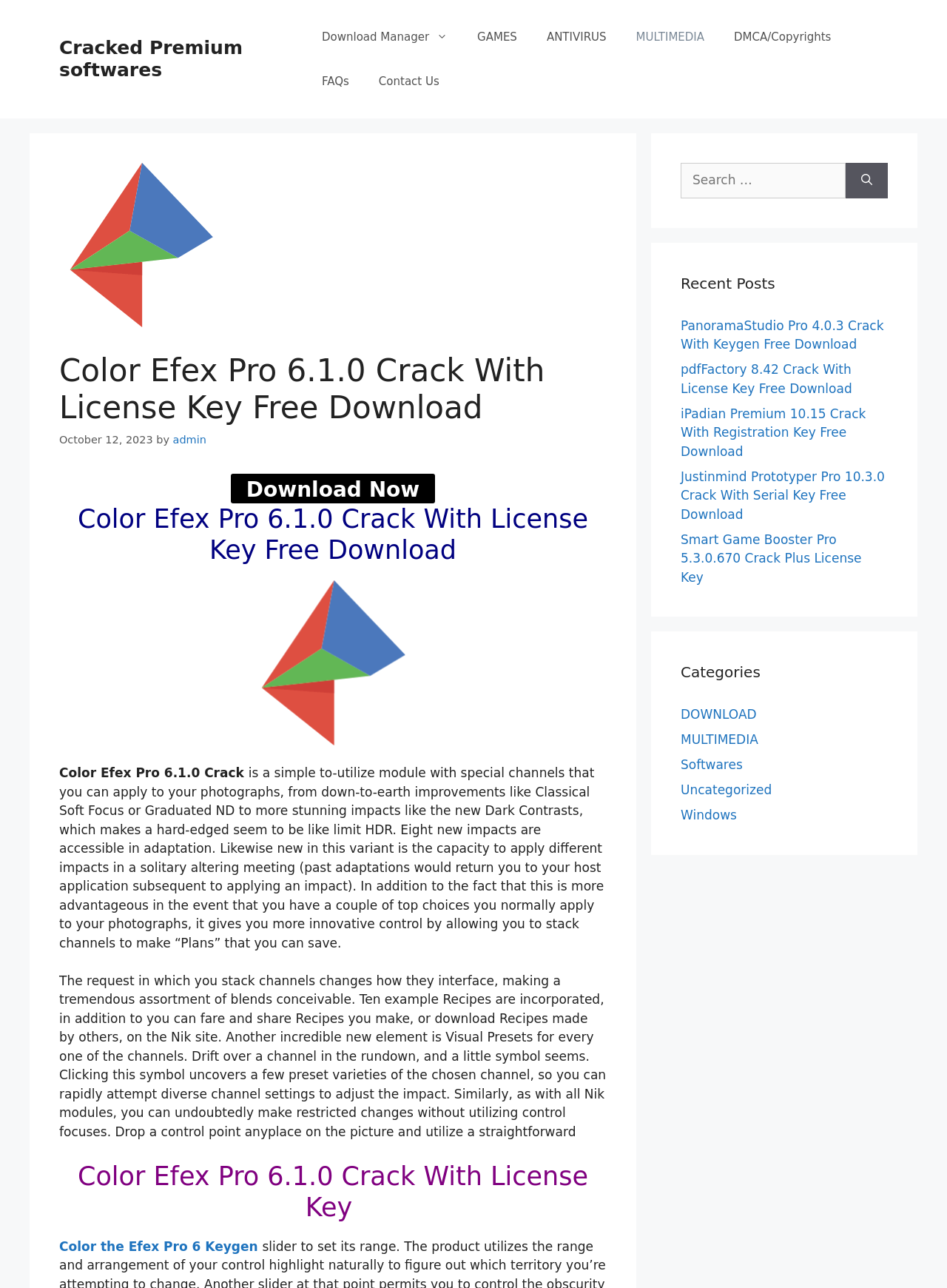Generate a thorough caption detailing the webpage content.

This webpage is about Color Efex Pro 6 Crack, a plugin for Photoshop and other photo editors that corrects and enhances color in any image. At the top, there is a banner with the site's name and a navigation menu with links to various sections, including Download Manager, GAMES, ANTIVIRUS, MULTIMEDIA, DMCA/Copyrights, FAQs, and Contact Us.

Below the navigation menu, there is a header section with the title "Color Efex Pro 6.1.0 Crack With License Key Free Download" and a timestamp indicating that the post was published on October 12, 2023, by admin. 

To the right of the header section, there is a prominent "Download Now" button. Below the header section, there is a detailed description of Color Efex Pro 6, explaining its features and capabilities, including the ability to apply multiple effects in a single editing session and create "Recipes" that can be saved and shared.

The webpage also features two images, one of which is a screenshot of Color Efex Pro 5 Crack. There are several links to related topics, including a link to download the Color Efex Pro 6 Keygen.

On the right side of the page, there is a search box with a "Search" button, allowing users to search for specific topics. Below the search box, there are three sections: Recent Posts, which lists several links to other software crack downloads; Categories, which lists various categories such as DOWNLOAD, MULTIMEDIA, Softwares, Uncategorized, and Windows; and a complementary section with additional links and information.